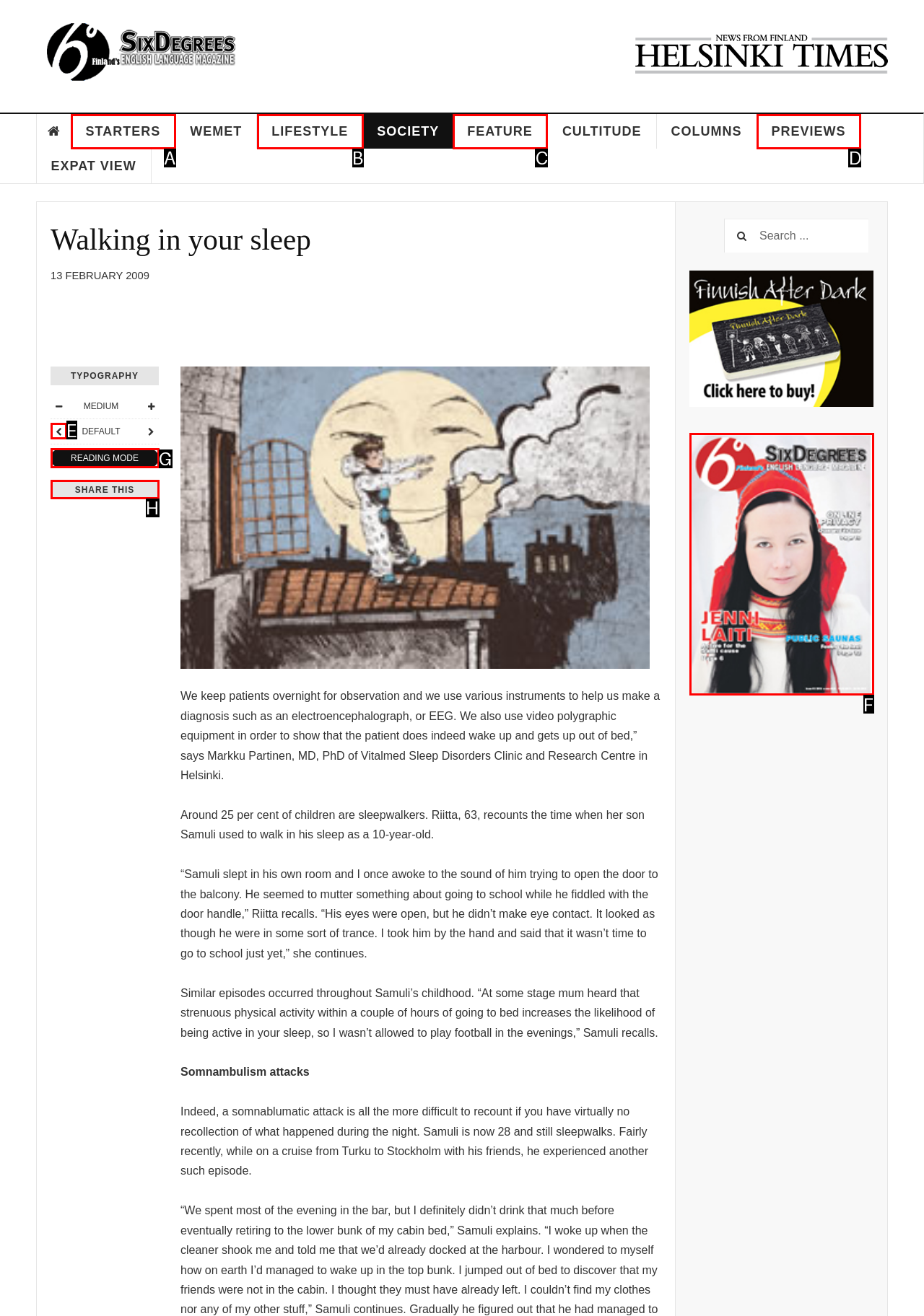Tell me which one HTML element I should click to complete the following instruction: Share this article
Answer with the option's letter from the given choices directly.

H